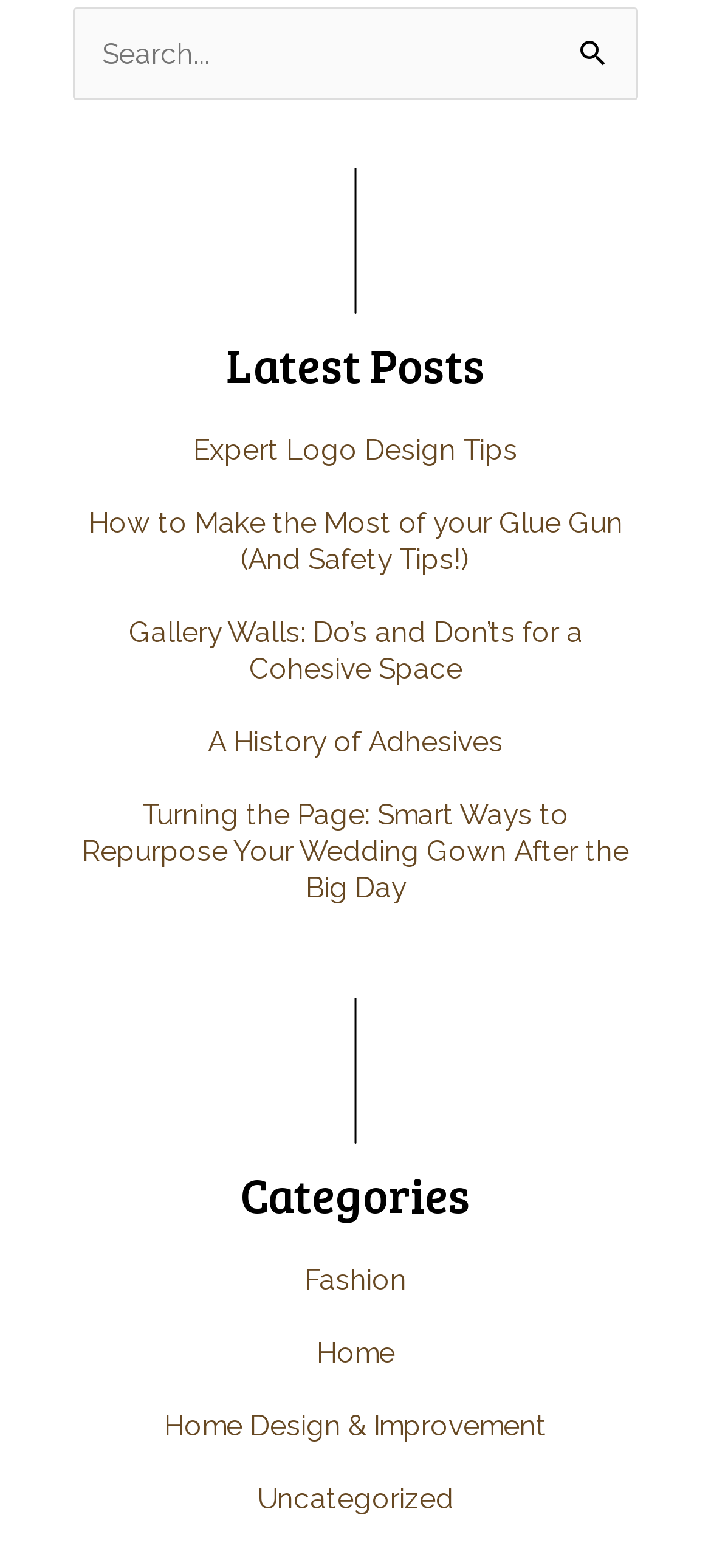Determine the bounding box coordinates of the clickable region to execute the instruction: "Search for something". The coordinates should be four float numbers between 0 and 1, denoted as [left, top, right, bottom].

[0.103, 0.004, 0.897, 0.064]